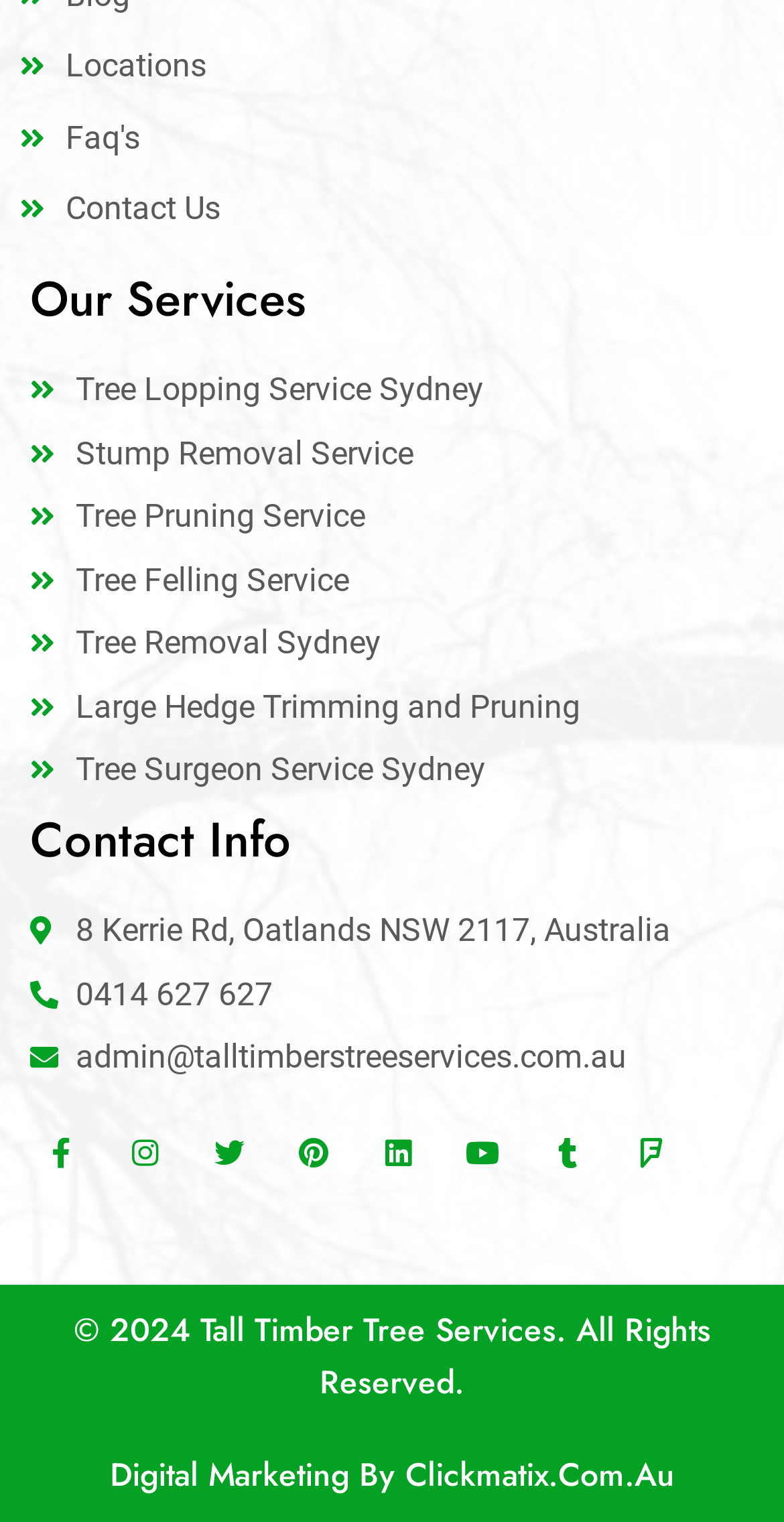Find the bounding box coordinates for the area you need to click to carry out the instruction: "Get in touch through Facebook". The coordinates should be four float numbers between 0 and 1, indicated as [left, top, right, bottom].

[0.038, 0.738, 0.115, 0.778]